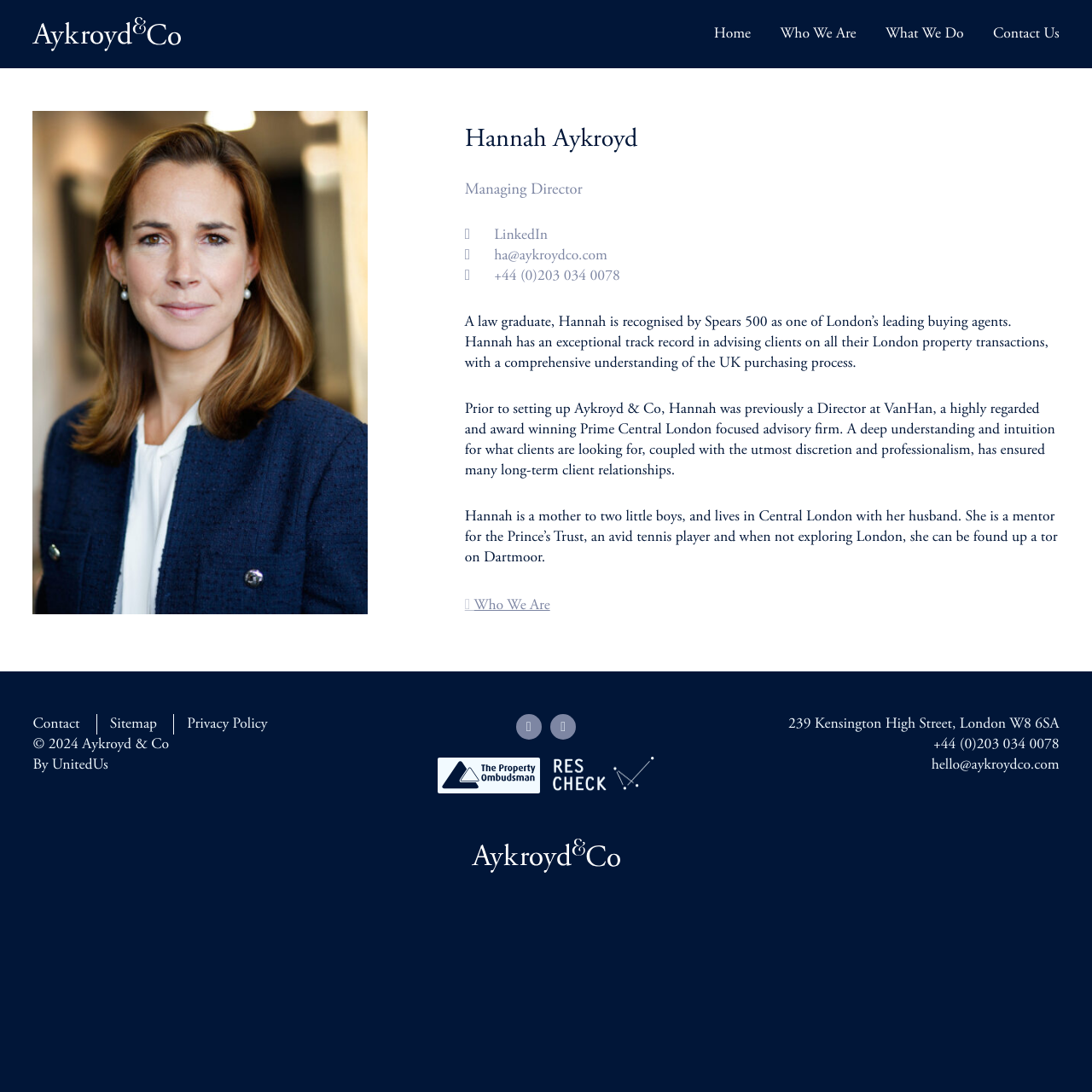Examine the image carefully and respond to the question with a detailed answer: 
What is Hannah's profession?

Based on the webpage, Hannah is a law graduate and a managing director, which suggests that she has a background in law and is currently leading a company, Aykroyd & Co, that specializes in buying property on behalf of clients in Prime Central London.